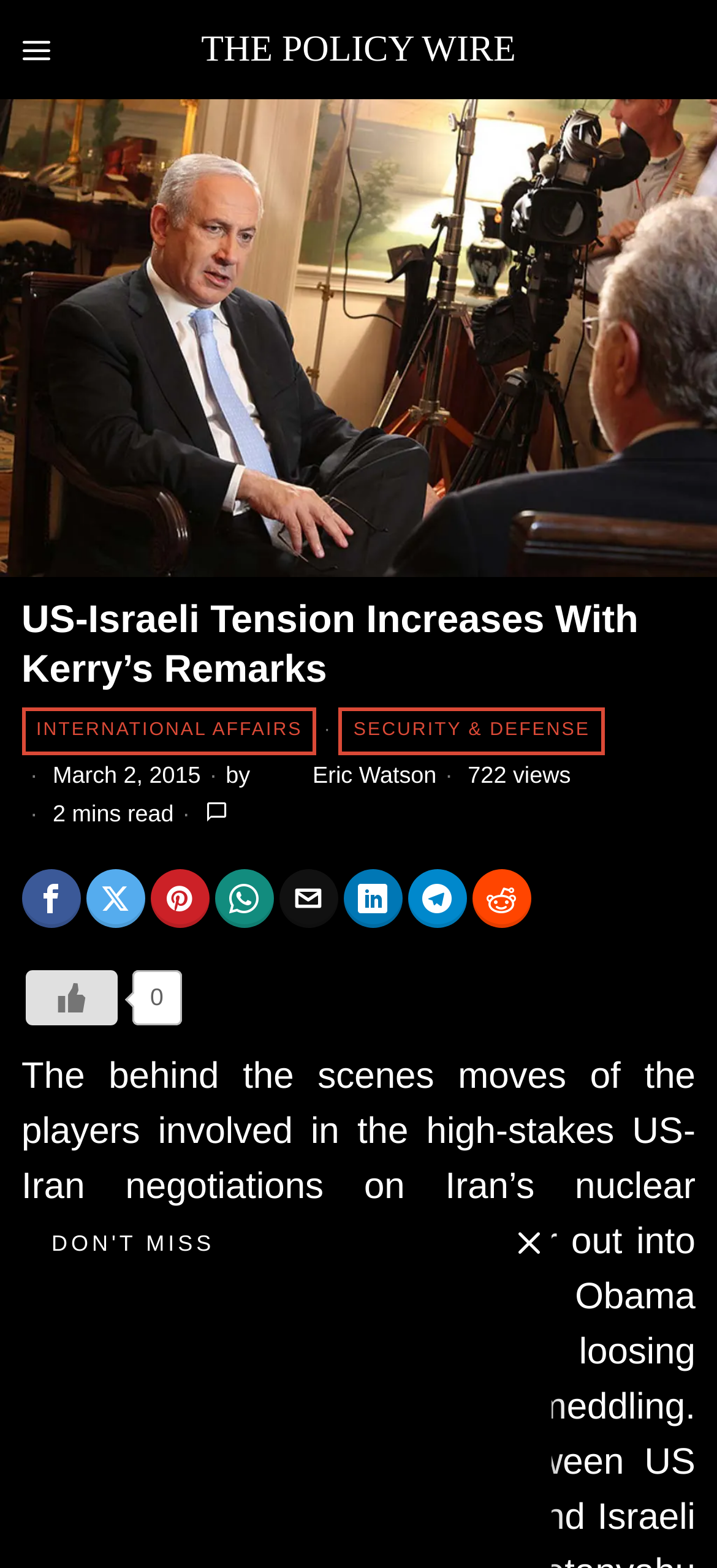Please determine the bounding box coordinates of the section I need to click to accomplish this instruction: "Visit the INTERNATIONAL AFFAIRS section".

[0.03, 0.451, 0.442, 0.481]